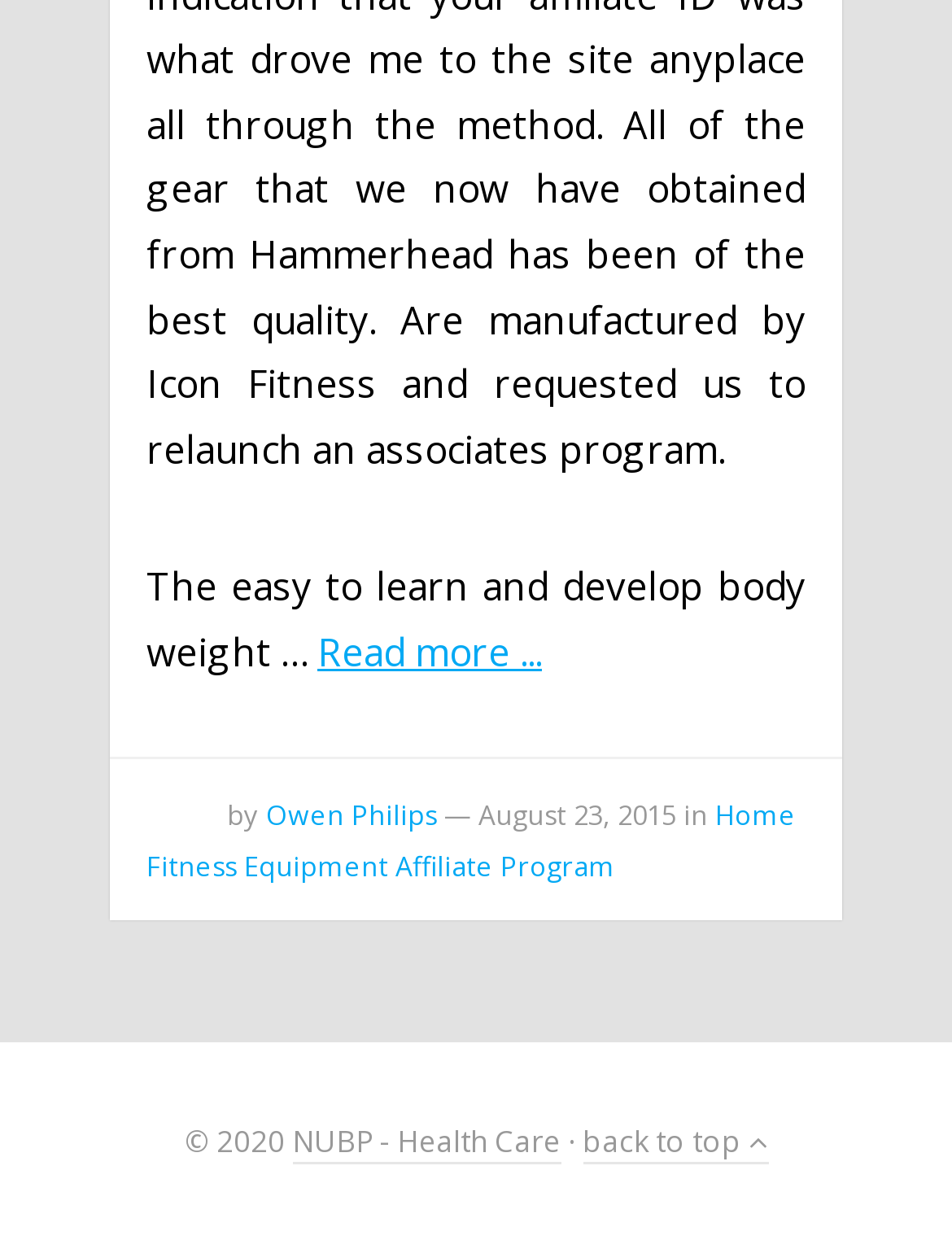Respond to the question below with a concise word or phrase:
What is the date of the article?

August 23, 2015